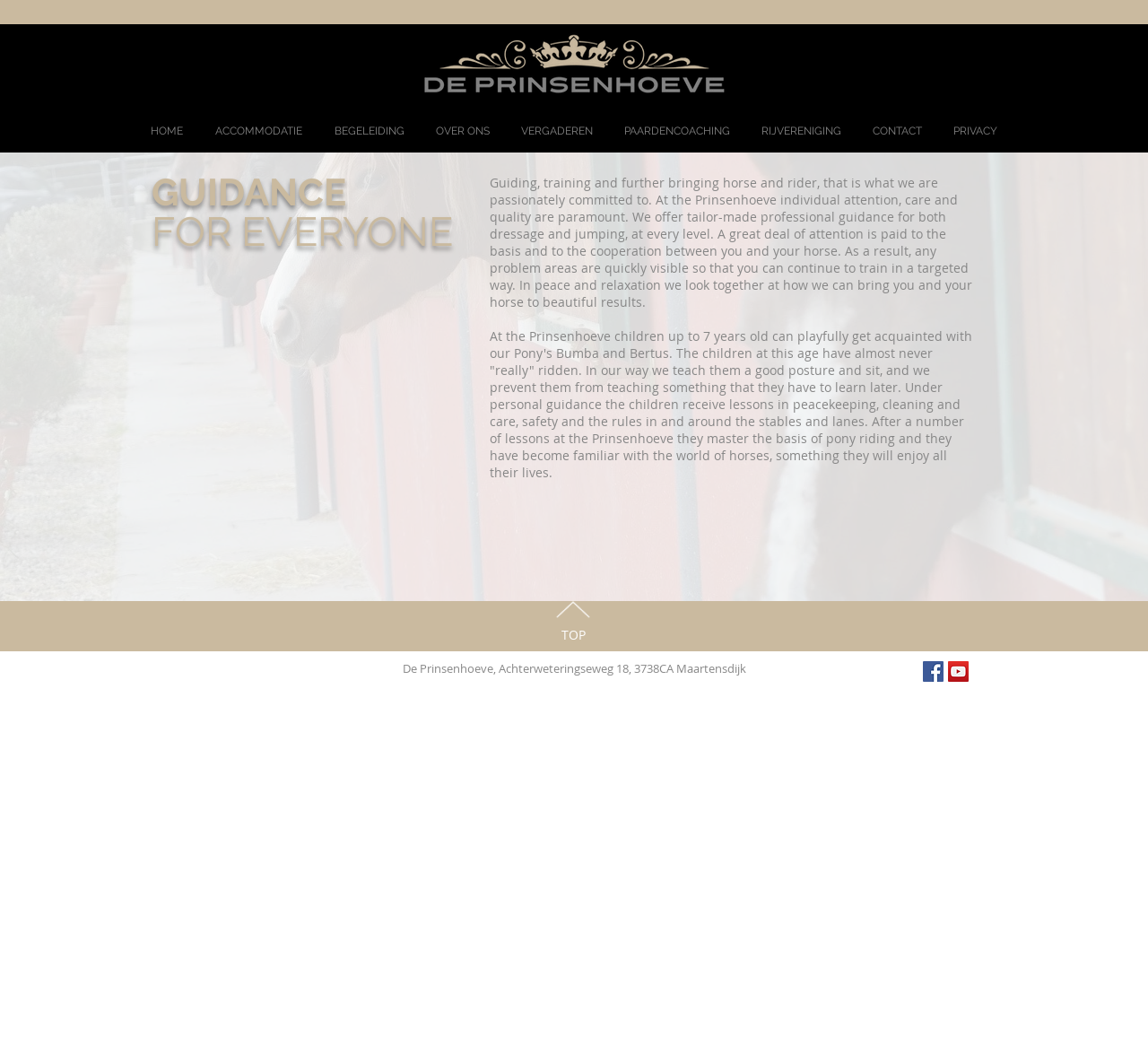Articulate a complete and detailed caption of the webpage elements.

The webpage is about De Prinsenhoeve, a horse riding school or stable, and its services. At the top, there is a logo image of De Prinsenhoeve Pensionstal Utrecht Hilversum. Below the logo, there is a navigation menu with 9 links: HOME, ACCOMMODATIE, BEGELEIDING, OVER ONS, VERGADEREN, PAARDENCOACHING, RIJVERENIGING, CONTACT, and PRIVACY.

The main content area is divided into two sections. The first section has three headings: GUIDANCE, FOR EVERYONE, and an empty heading. Below these headings, there is a paragraph of text describing the guidance services offered by De Prinsenhoeve, focusing on individual attention, care, and quality. The text explains that they provide tailor-made professional guidance for both dressage and jumping at every level.

The second section has another paragraph of text describing the services for children up to 7 years old, where they can playfully get acquainted with ponies and learn basic riding skills.

At the bottom of the page, there is a content information section with a link and a "TOP" link. To the right of this section, there is a social bar with links to Facebook and YouTube, each represented by an icon. Below the social bar, there is a static text displaying the address of De Prinsenhoeve.